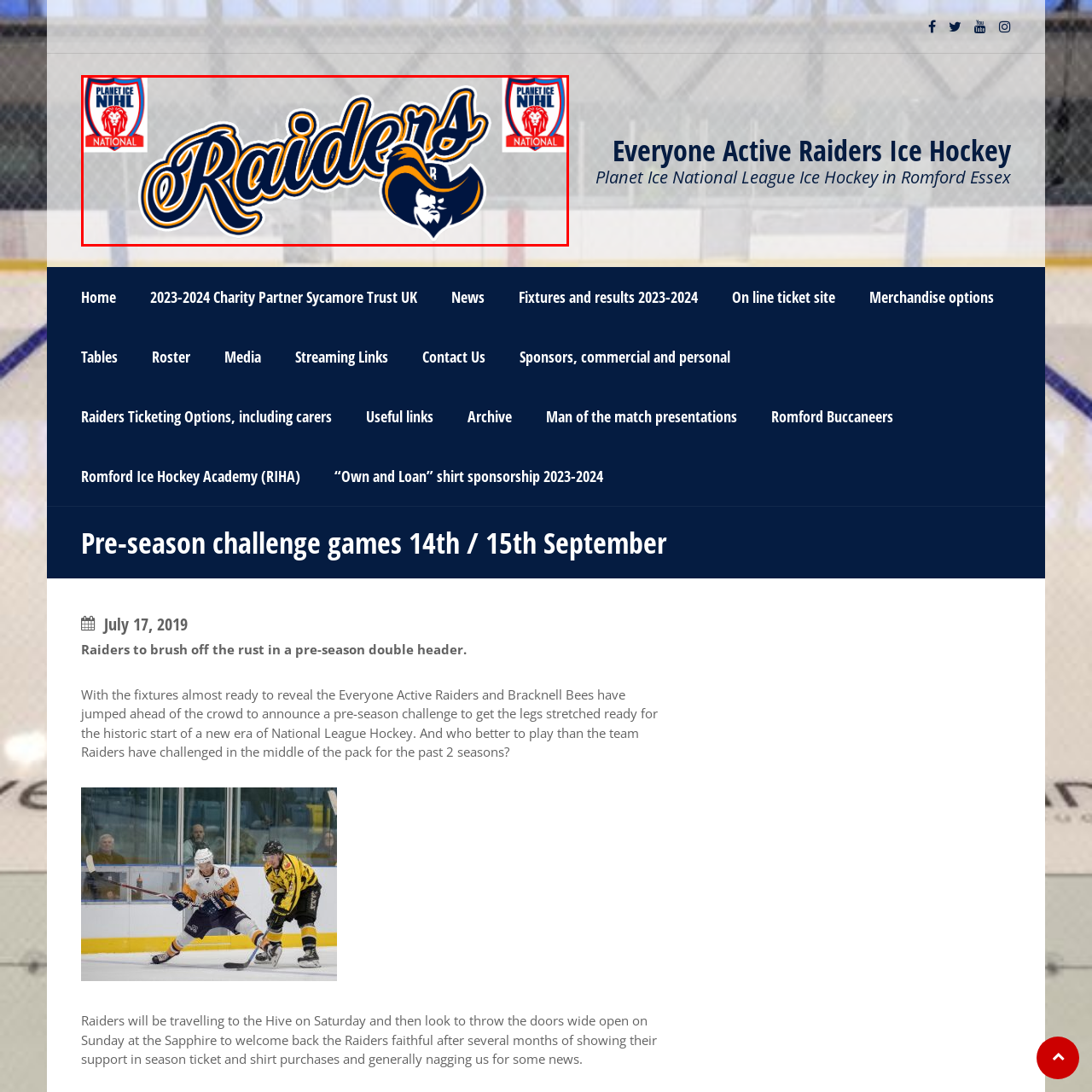What is the character's appearance?
Check the image enclosed by the red bounding box and reply to the question using a single word or phrase.

Pirate-like